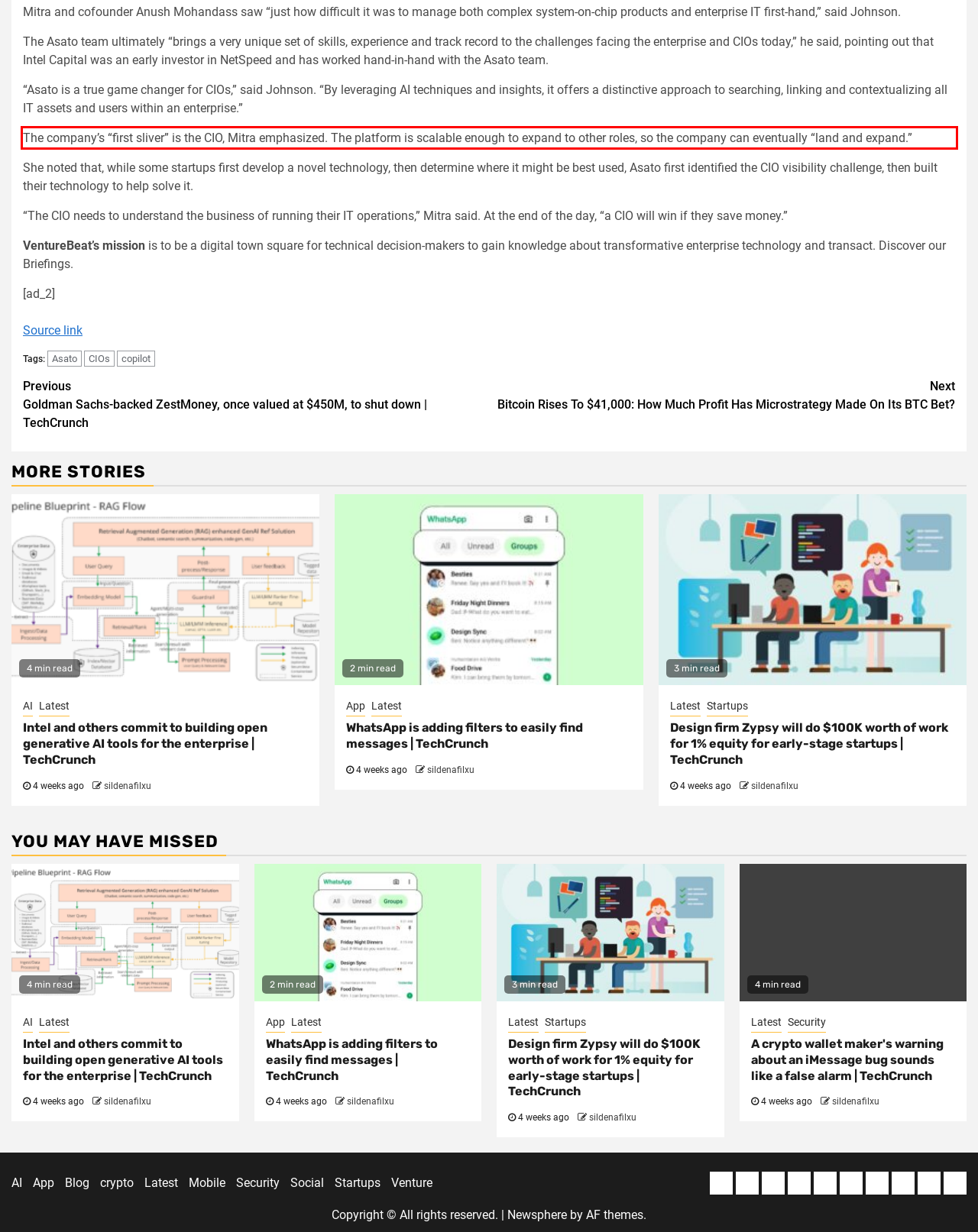Please recognize and transcribe the text located inside the red bounding box in the webpage image.

The company’s “first sliver” is the CIO, Mitra emphasized. The platform is scalable enough to expand to other roles, so the company can eventually “land and expand.”